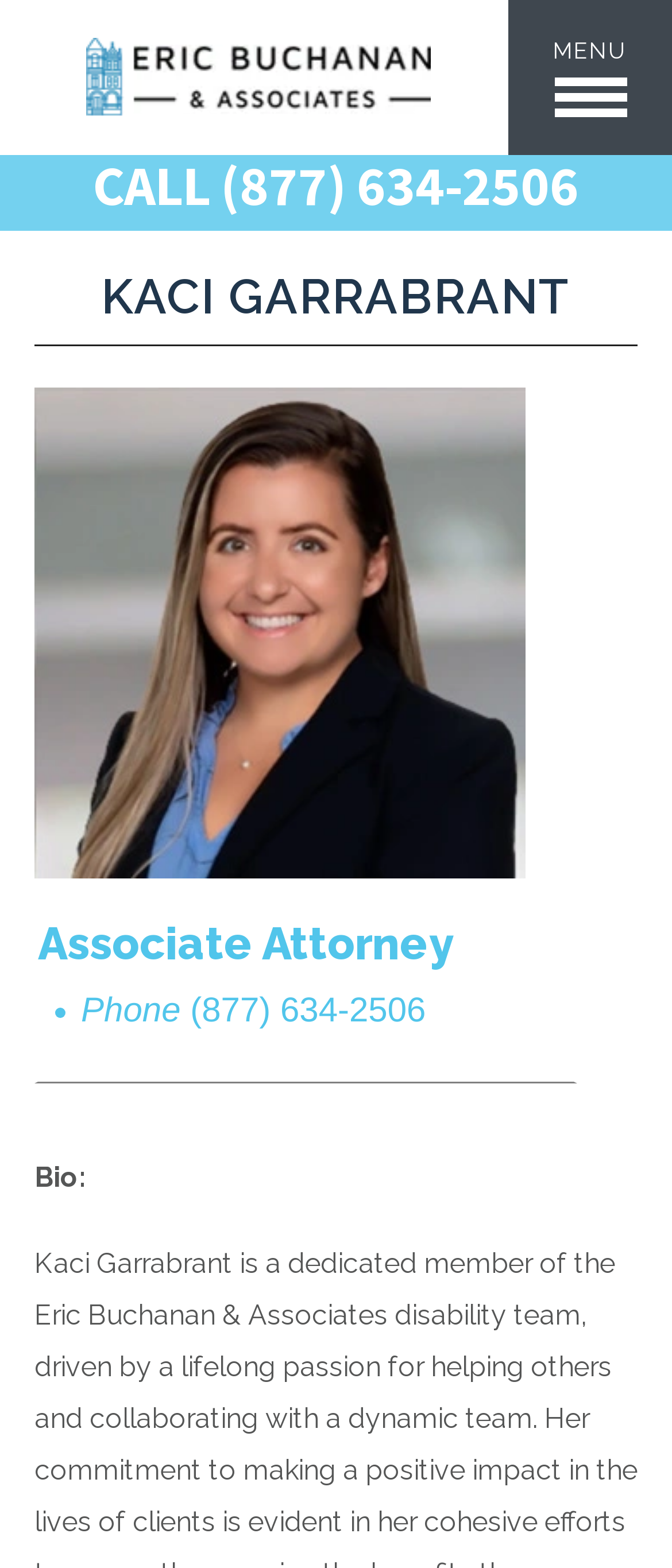Using the details from the image, please elaborate on the following question: What is the content of the image above Kaci Garrabrant's name?

I can determine that the image above Kaci Garrabrant's name is her photo because the image element has a description 'Kaci Garrabrant', indicating that it is a photo of her.